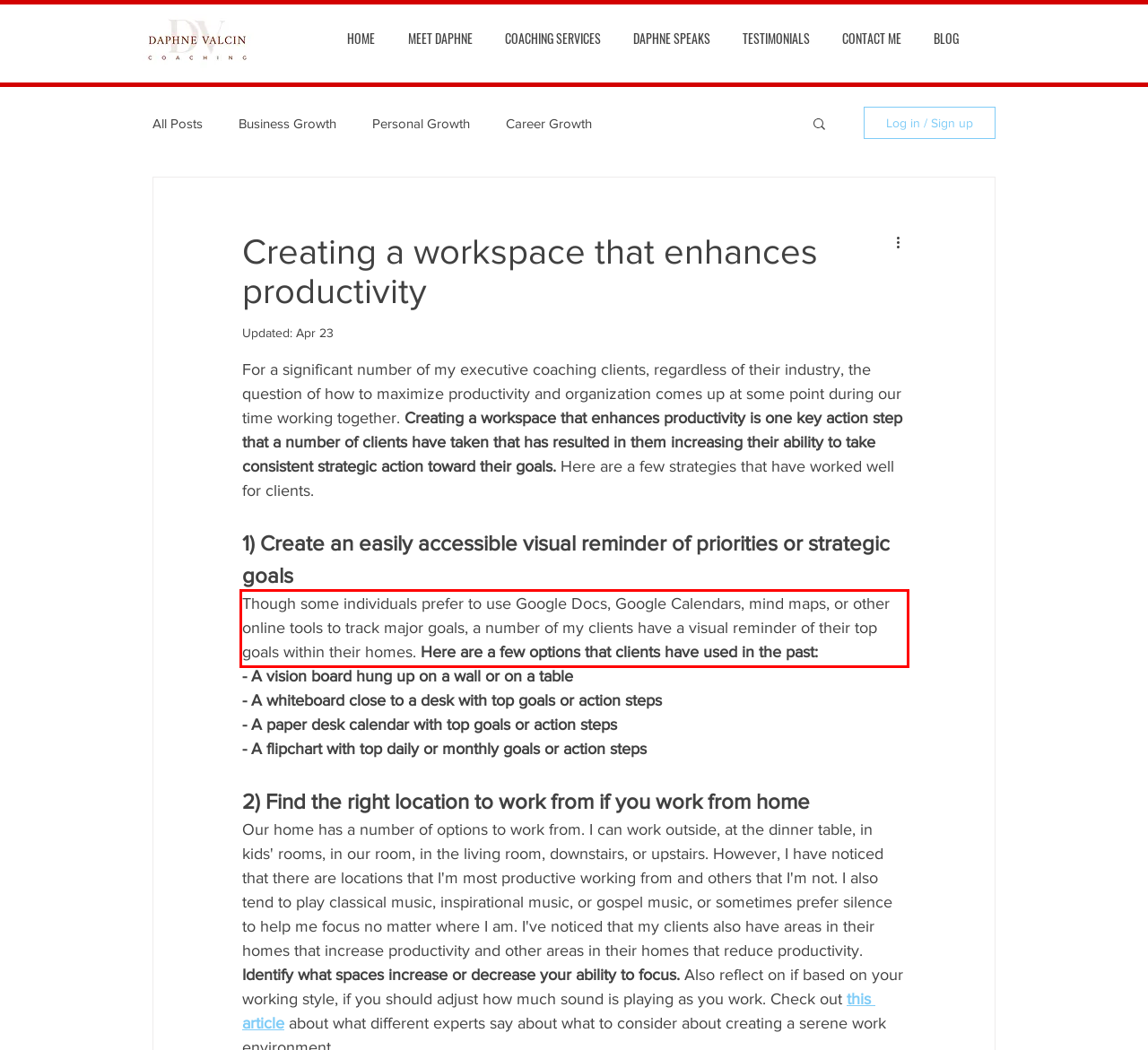Please perform OCR on the text within the red rectangle in the webpage screenshot and return the text content.

Though some individuals prefer to use Google Docs, Google Calendars, mind maps, or other online tools to track major goals, a number of my clients have a visual reminder of their top goals within their homes. Here are a few options that clients have used in the past: